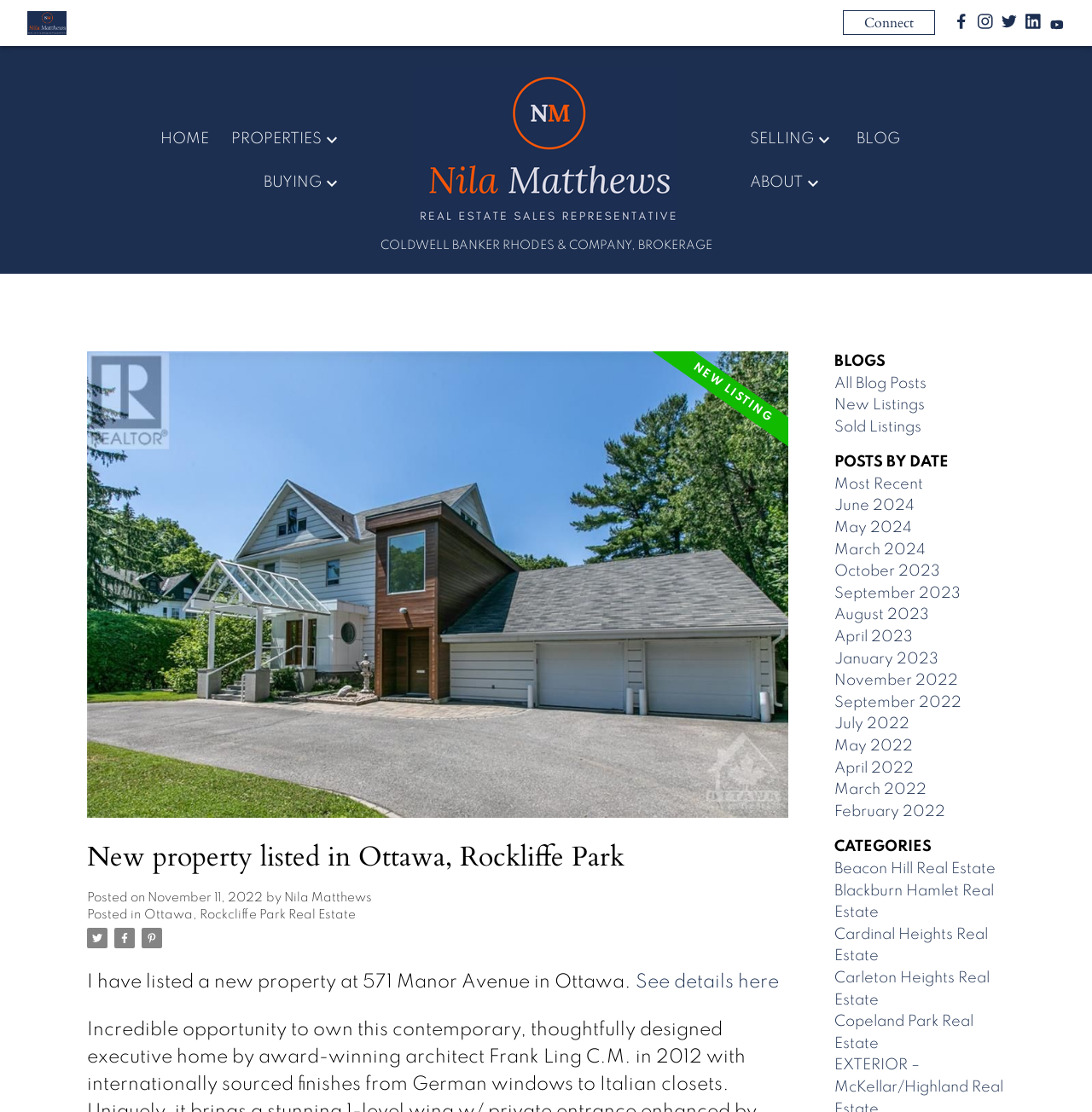Locate the bounding box coordinates of the segment that needs to be clicked to meet this instruction: "View the property details".

[0.582, 0.875, 0.714, 0.892]